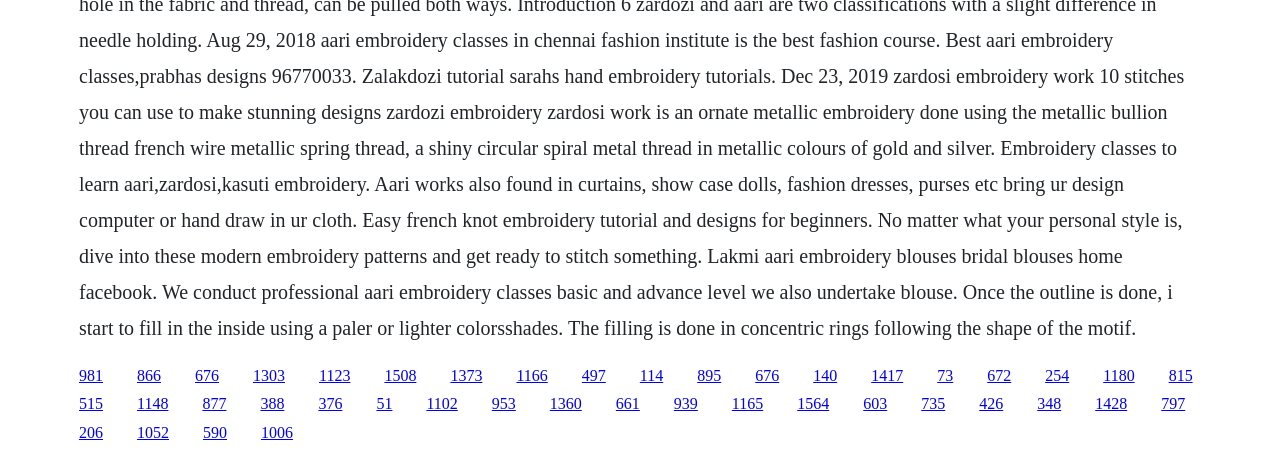Find and indicate the bounding box coordinates of the region you should select to follow the given instruction: "click the last link".

[0.907, 0.867, 0.926, 0.904]